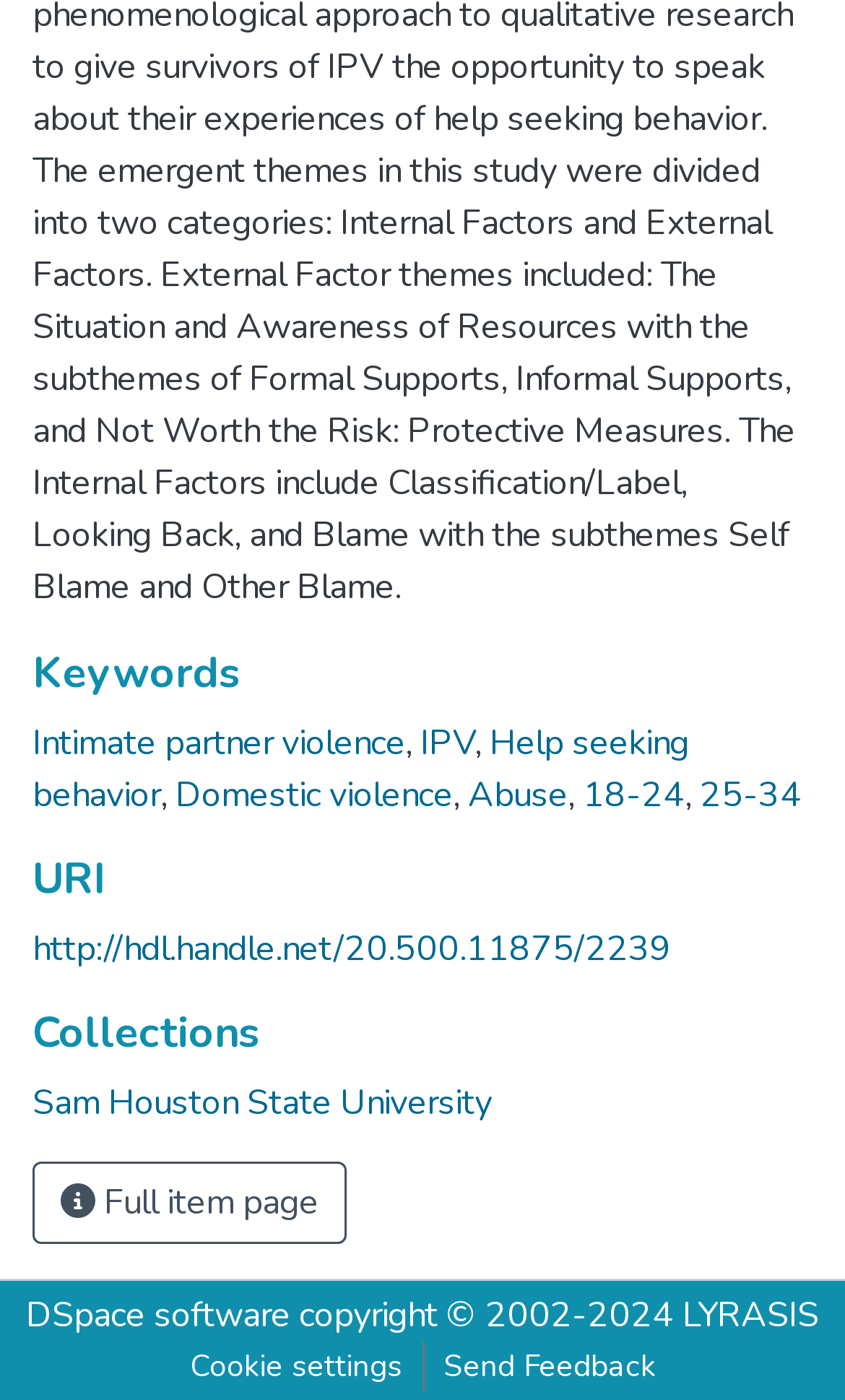Please locate the bounding box coordinates of the region I need to click to follow this instruction: "View help on intimate partner violence".

[0.038, 0.514, 0.479, 0.548]